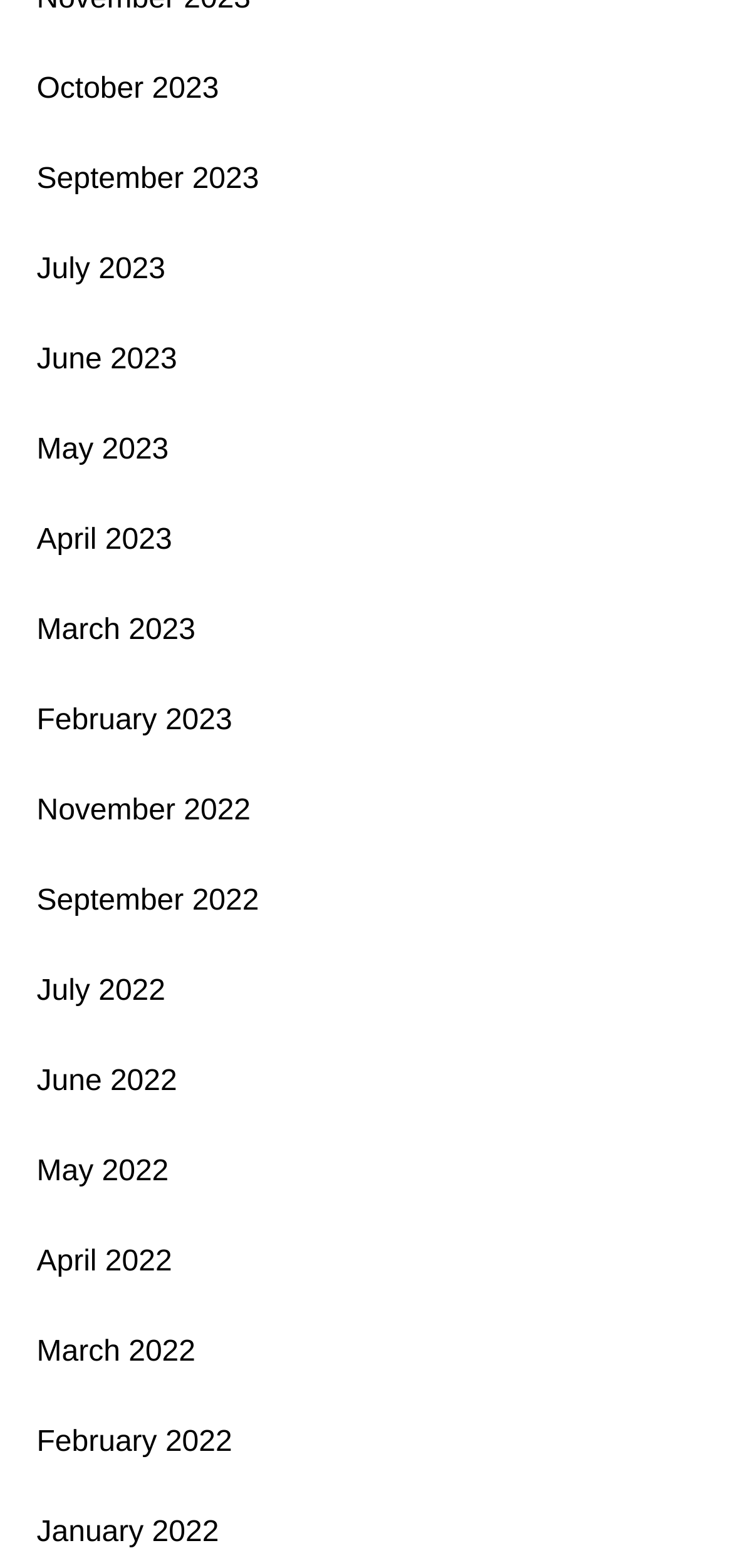Please provide a brief answer to the question using only one word or phrase: 
What is the earliest month listed?

January 2022